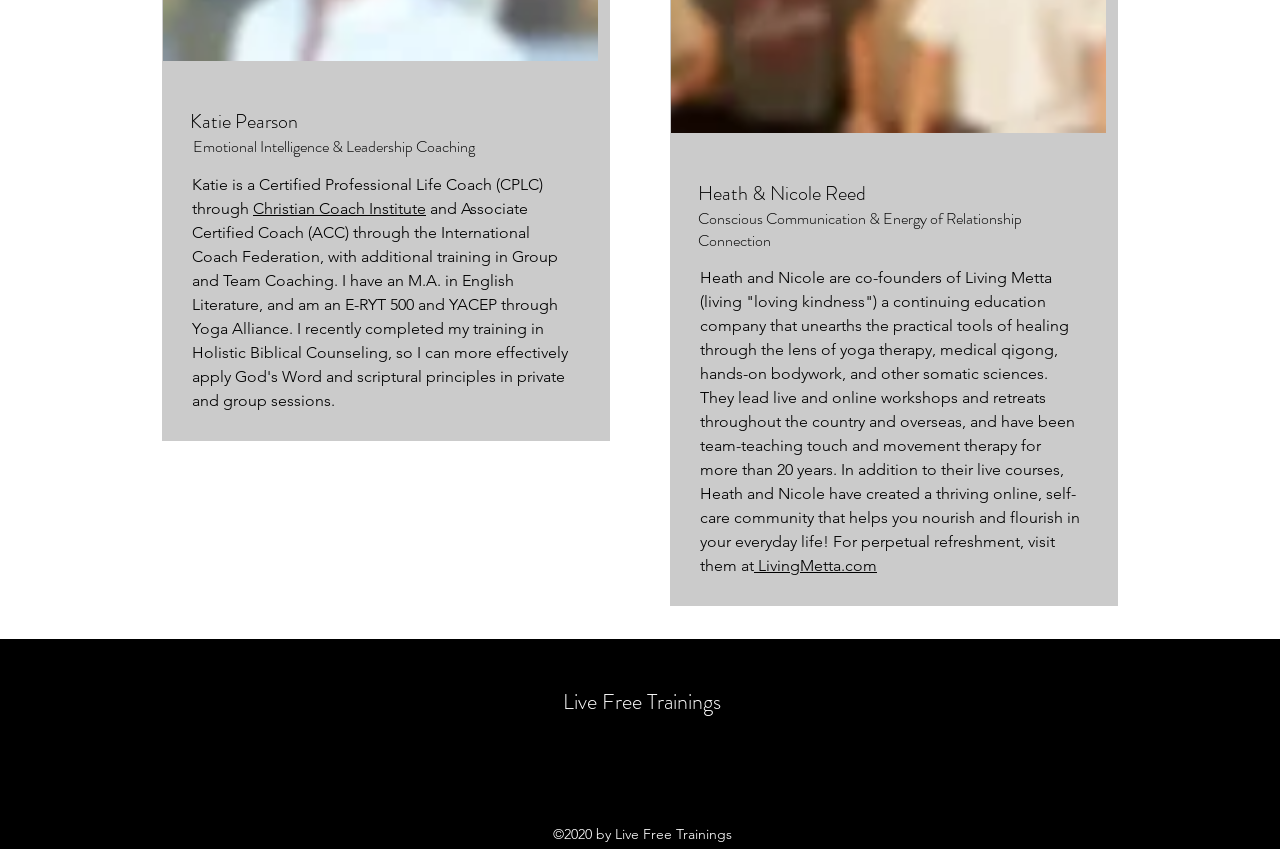From the webpage screenshot, identify the region described by LivingMetta.com. Provide the bounding box coordinates as (top-left x, top-left y, bottom-right x, bottom-right y), with each value being a floating point number between 0 and 1.

[0.589, 0.655, 0.685, 0.677]